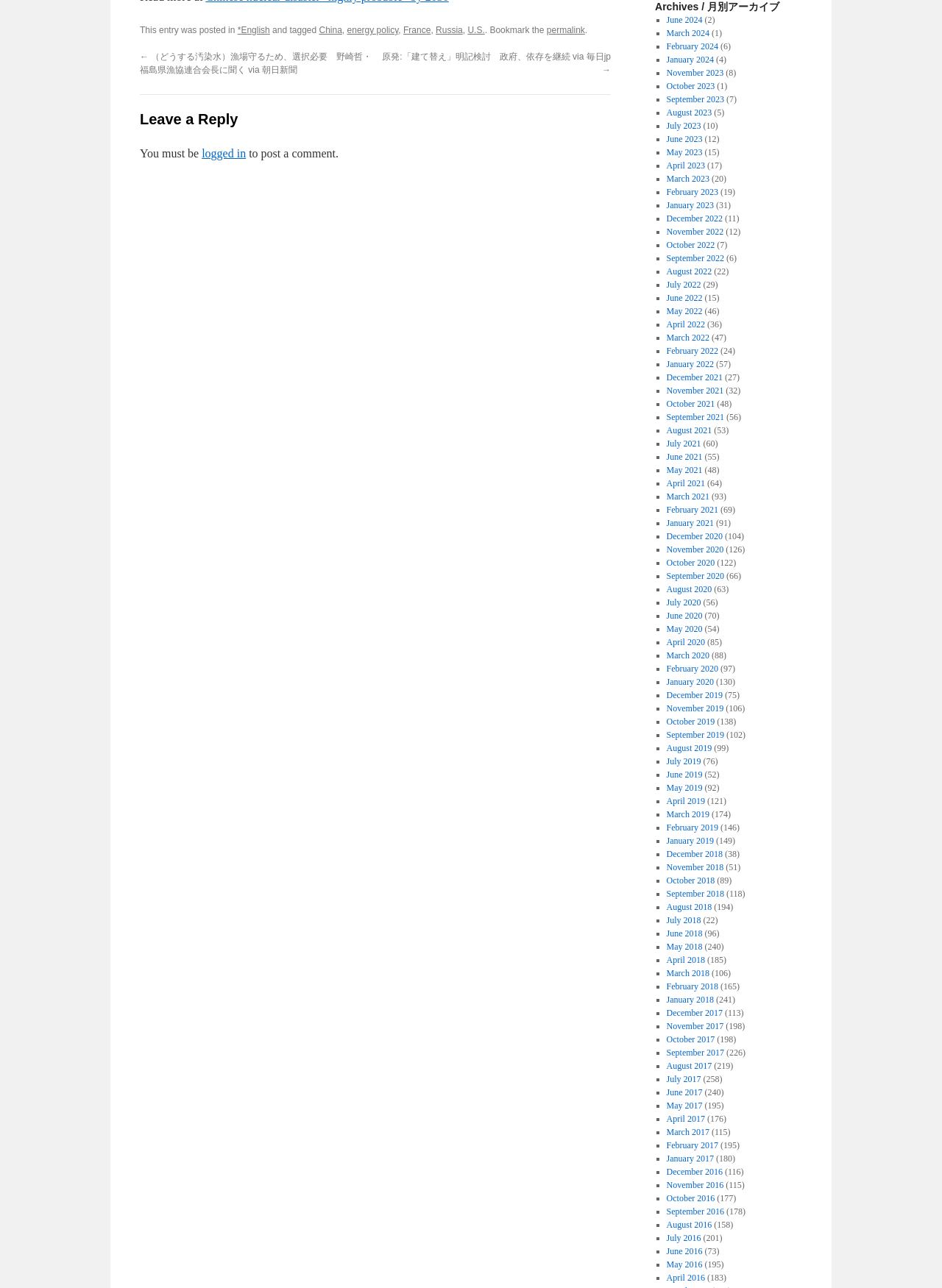Examine the screenshot and answer the question in as much detail as possible: What is the language of the webpage?

I determined the language of the webpage by looking at the link '*English' which suggests that the webpage is written in English.